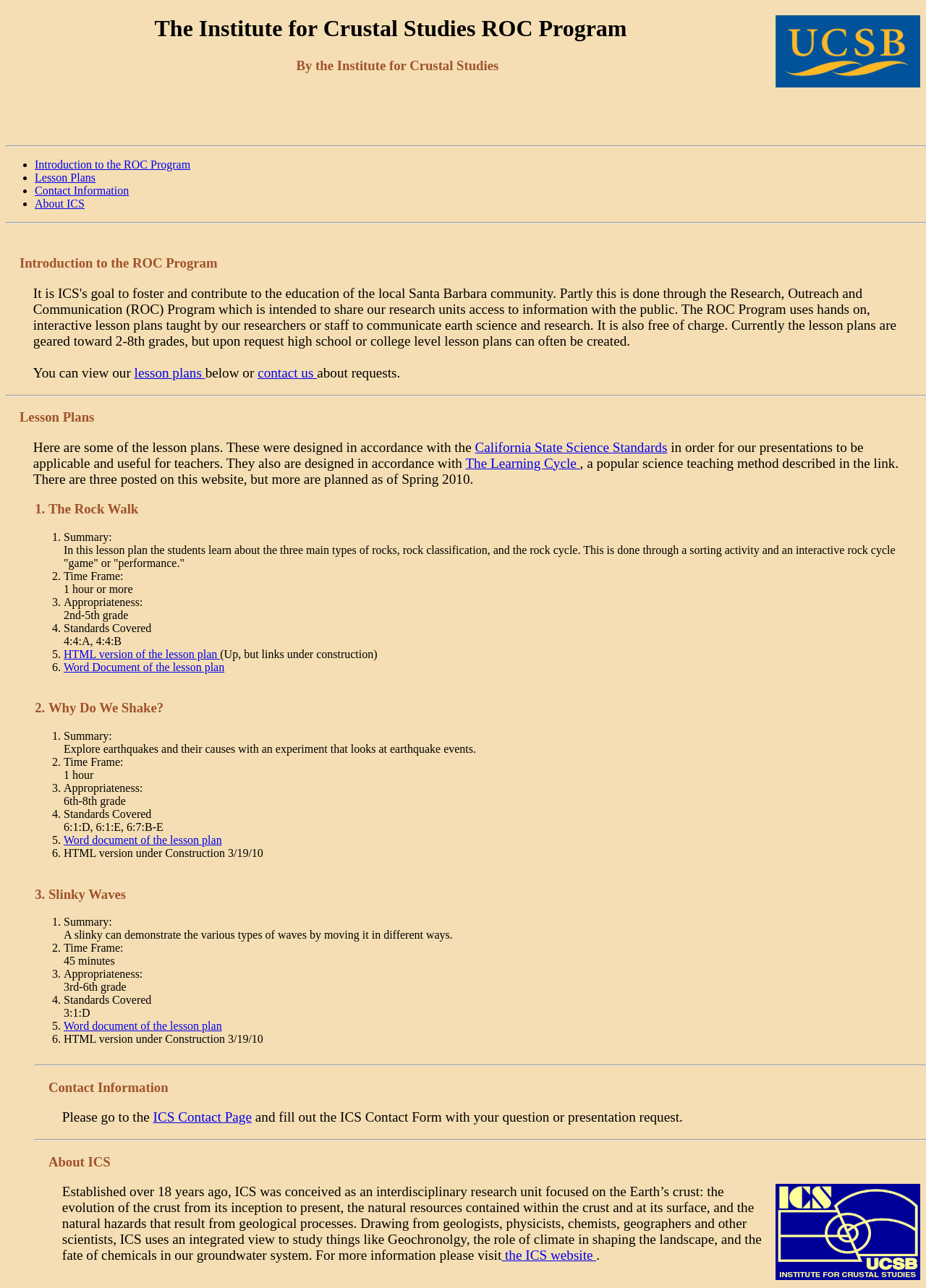What is the purpose of the lesson plan 'The Rock Walk'?
Examine the image and provide an in-depth answer to the question.

The question can be answered by looking at the summary of the lesson plan 'The Rock Walk' which states that students learn about the three main types of rocks, rock classification, and the rock cycle.